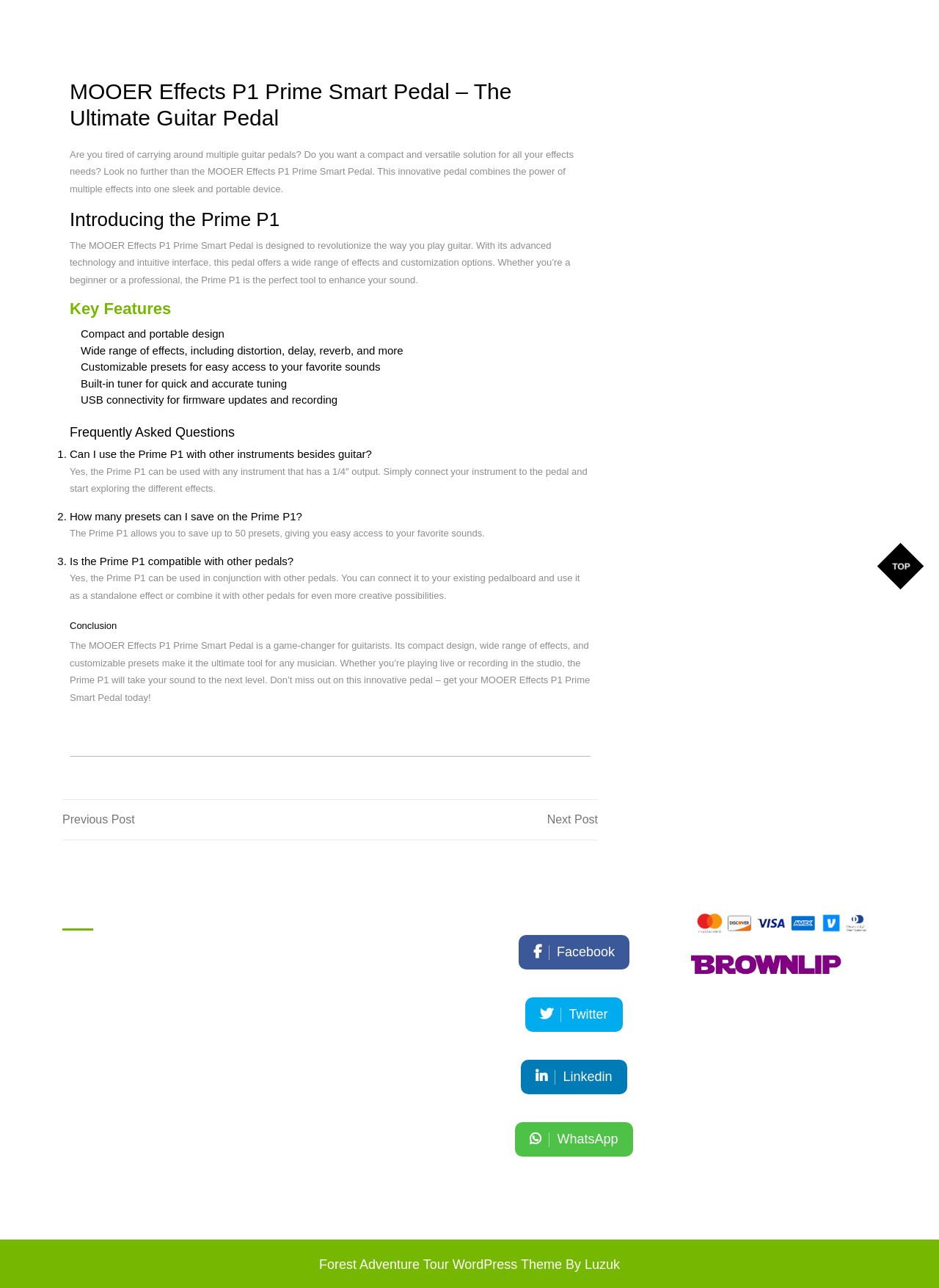Please determine the bounding box coordinates, formatted as (top-left x, top-left y, bottom-right x, bottom-right y), with all values as floating point numbers between 0 and 1. Identify the bounding box of the region described as: Linkedin

[0.555, 0.823, 0.668, 0.85]